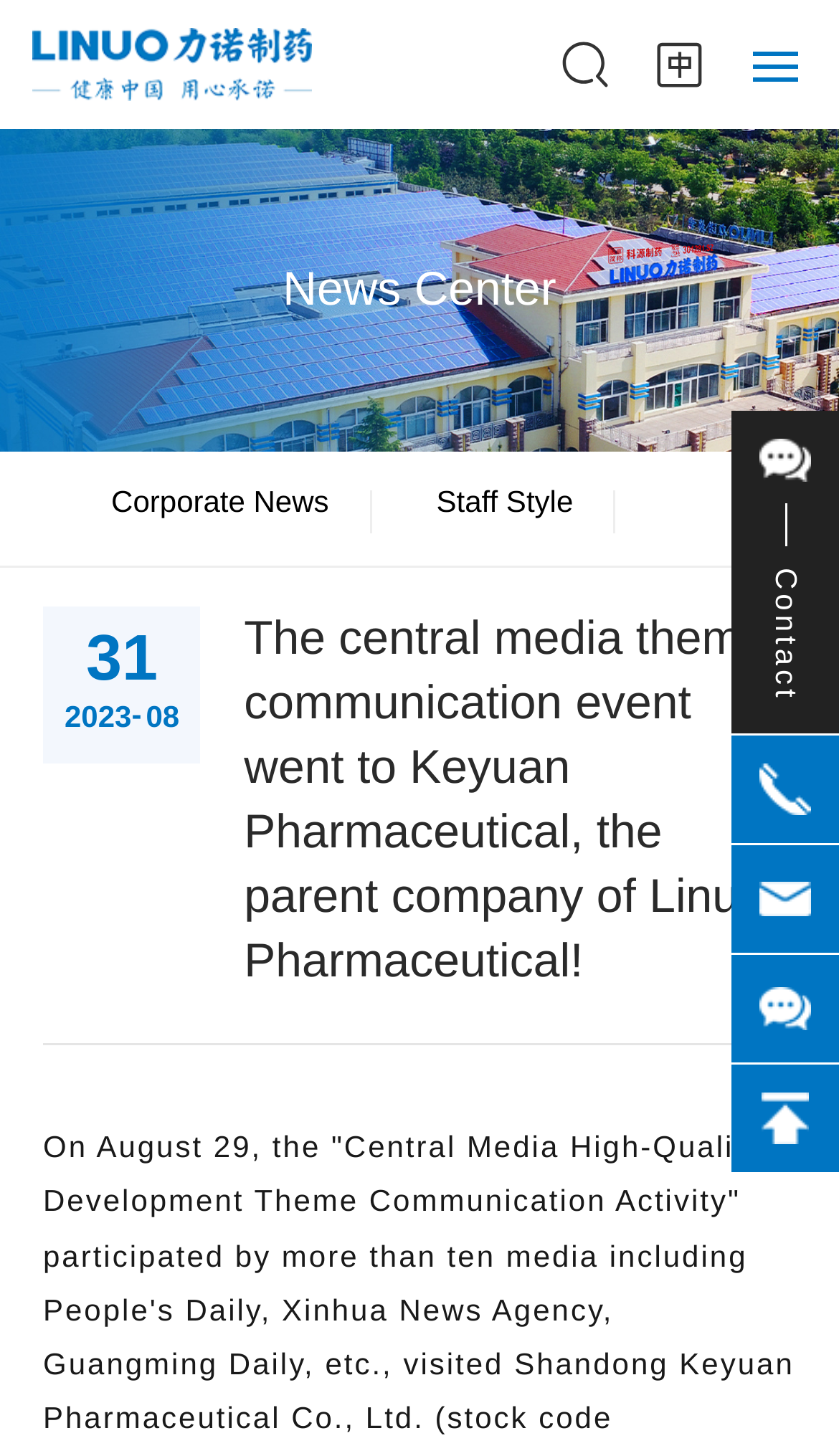What is the company name? Using the information from the screenshot, answer with a single word or phrase.

LNUO PHARMA